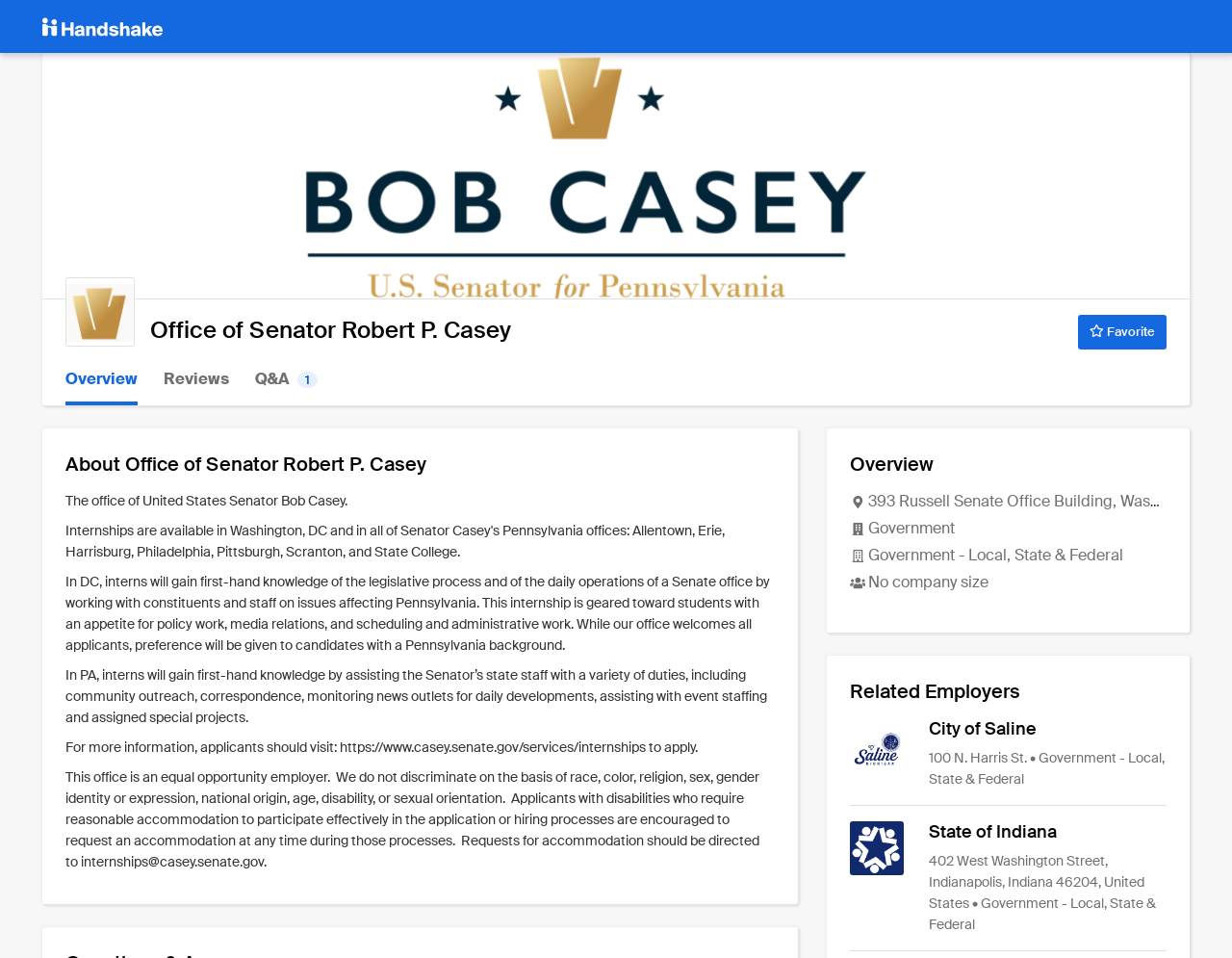Identify the bounding box coordinates of the section to be clicked to complete the task described by the following instruction: "Read reviews about Office of Senator Robert P. Casey". The coordinates should be four float numbers between 0 and 1, formatted as [left, top, right, bottom].

[0.133, 0.368, 0.186, 0.423]